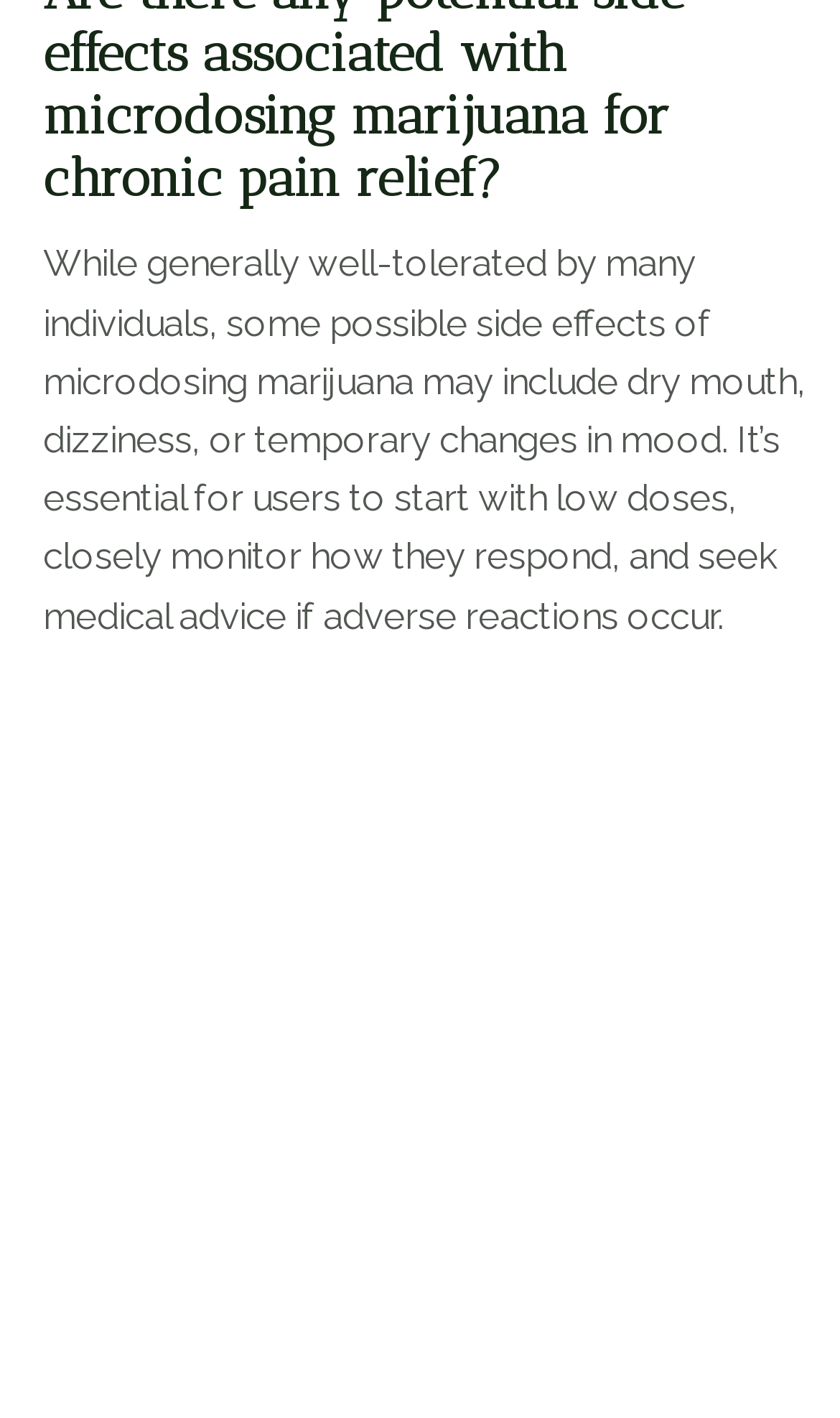Based on what you see in the screenshot, provide a thorough answer to this question: What is the common topic among all articles?

I analyzed the headings of all three articles and found that they all mention 'Cannabis Dispensaries' in different cities, so the common topic among all articles is cannabis dispensaries.